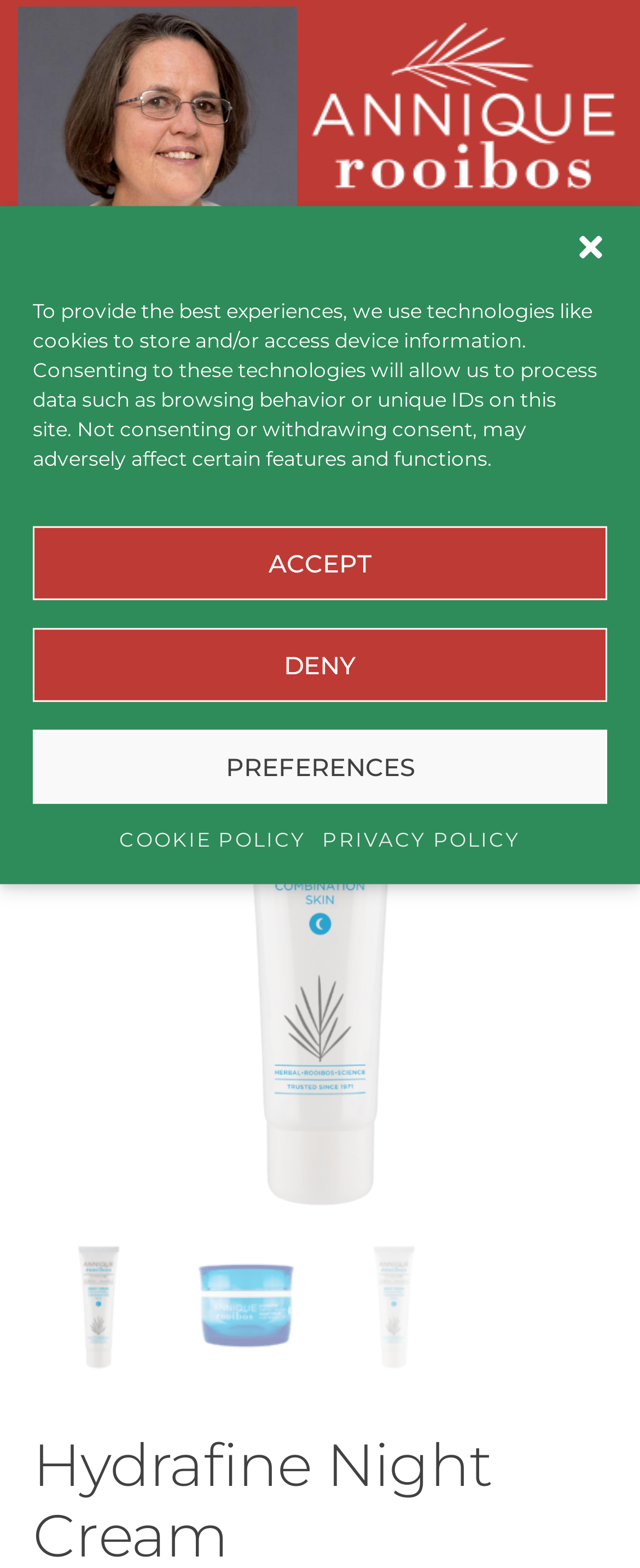Use a single word or phrase to answer the following:
What is the brand name of the product?

Leaves and Twigs Rooibos